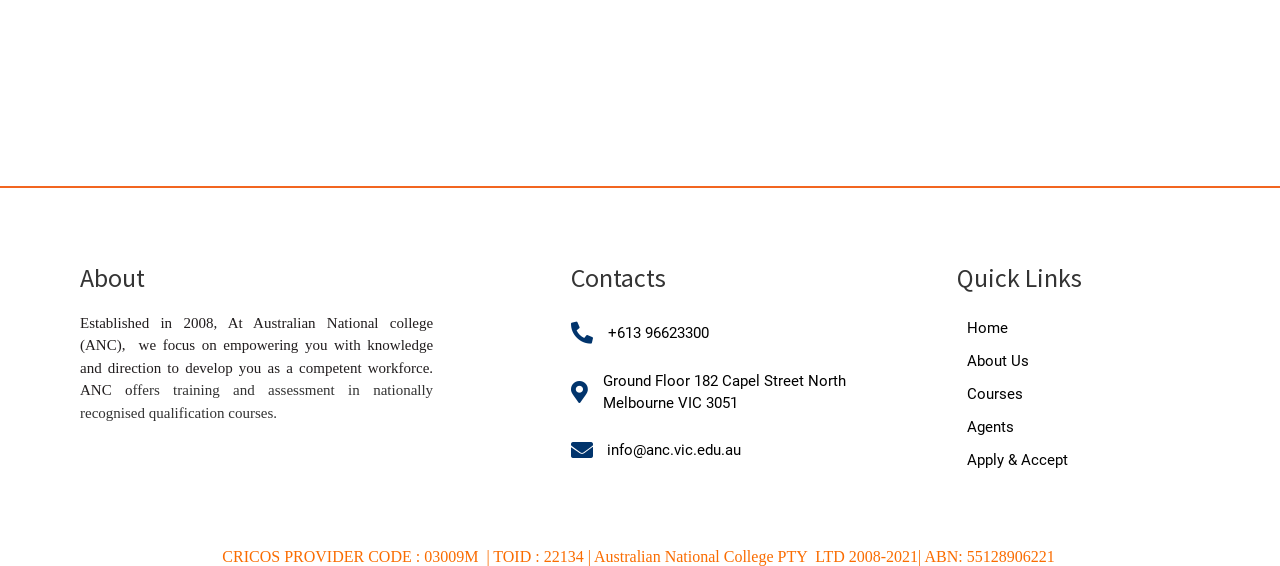What is the address of the college?
Offer a detailed and full explanation in response to the question.

The address of the college can be found in the StaticText element with the text 'Ground Floor 182 Capel Street North Melbourne VIC 3051', which is located below the 'Contacts' heading.